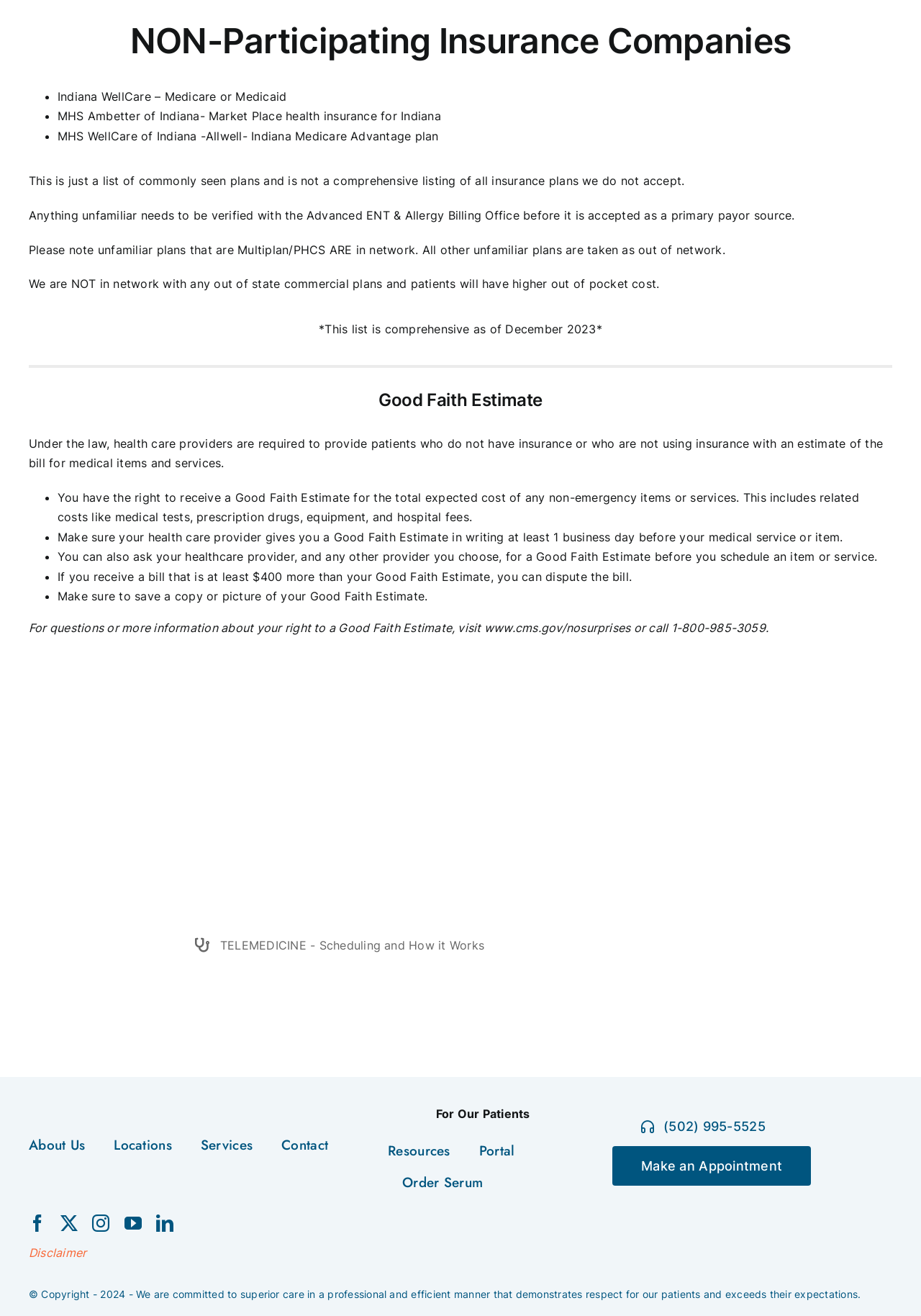Specify the bounding box coordinates of the element's area that should be clicked to execute the given instruction: "Call (502) 995-5525". The coordinates should be four float numbers between 0 and 1, i.e., [left, top, right, bottom].

[0.665, 0.841, 0.862, 0.871]